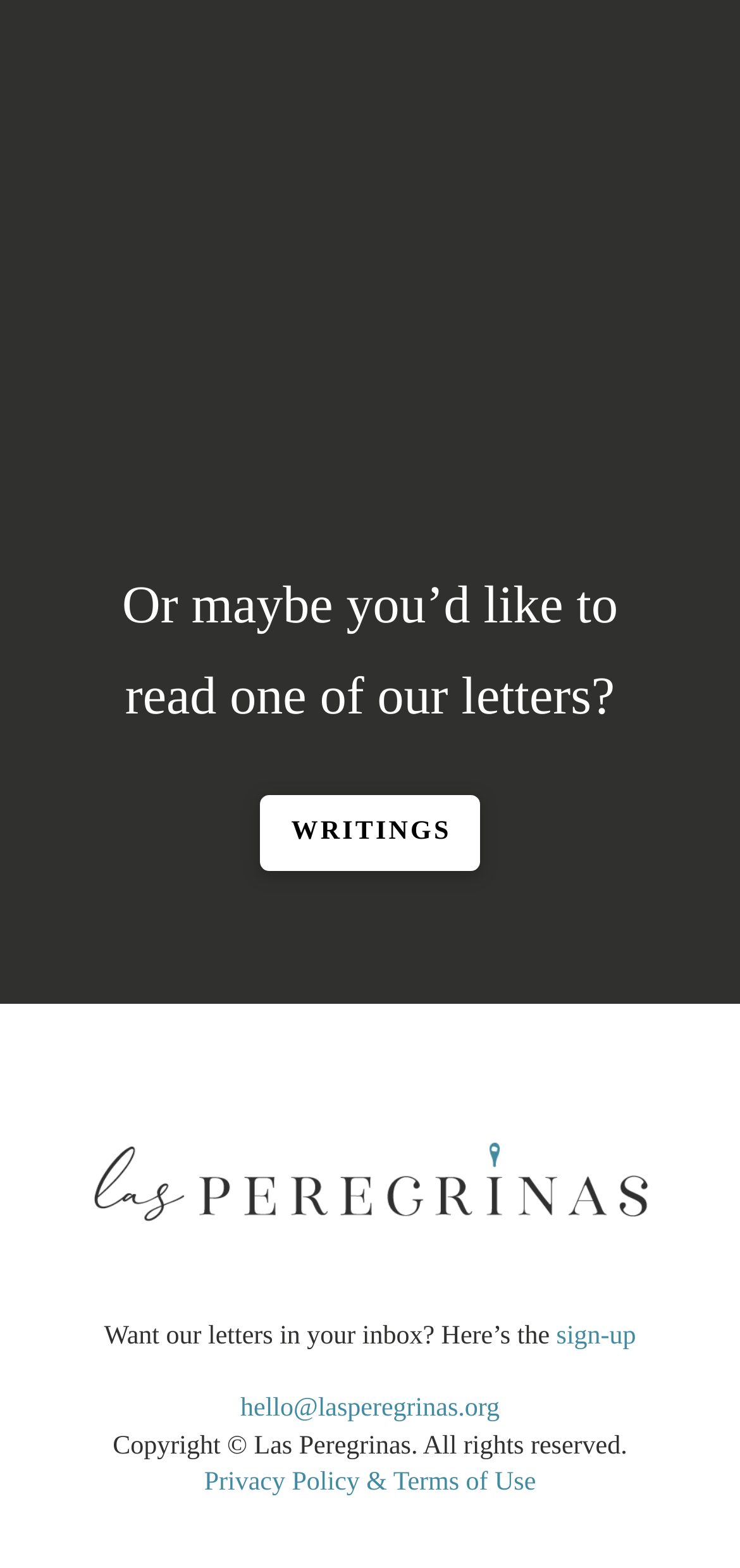Based on the element description hello@lasperegrinas.org, identify the bounding box of the UI element in the given webpage screenshot. The coordinates should be in the format (top-left x, top-left y, bottom-right x, bottom-right y) and must be between 0 and 1.

[0.325, 0.89, 0.675, 0.908]